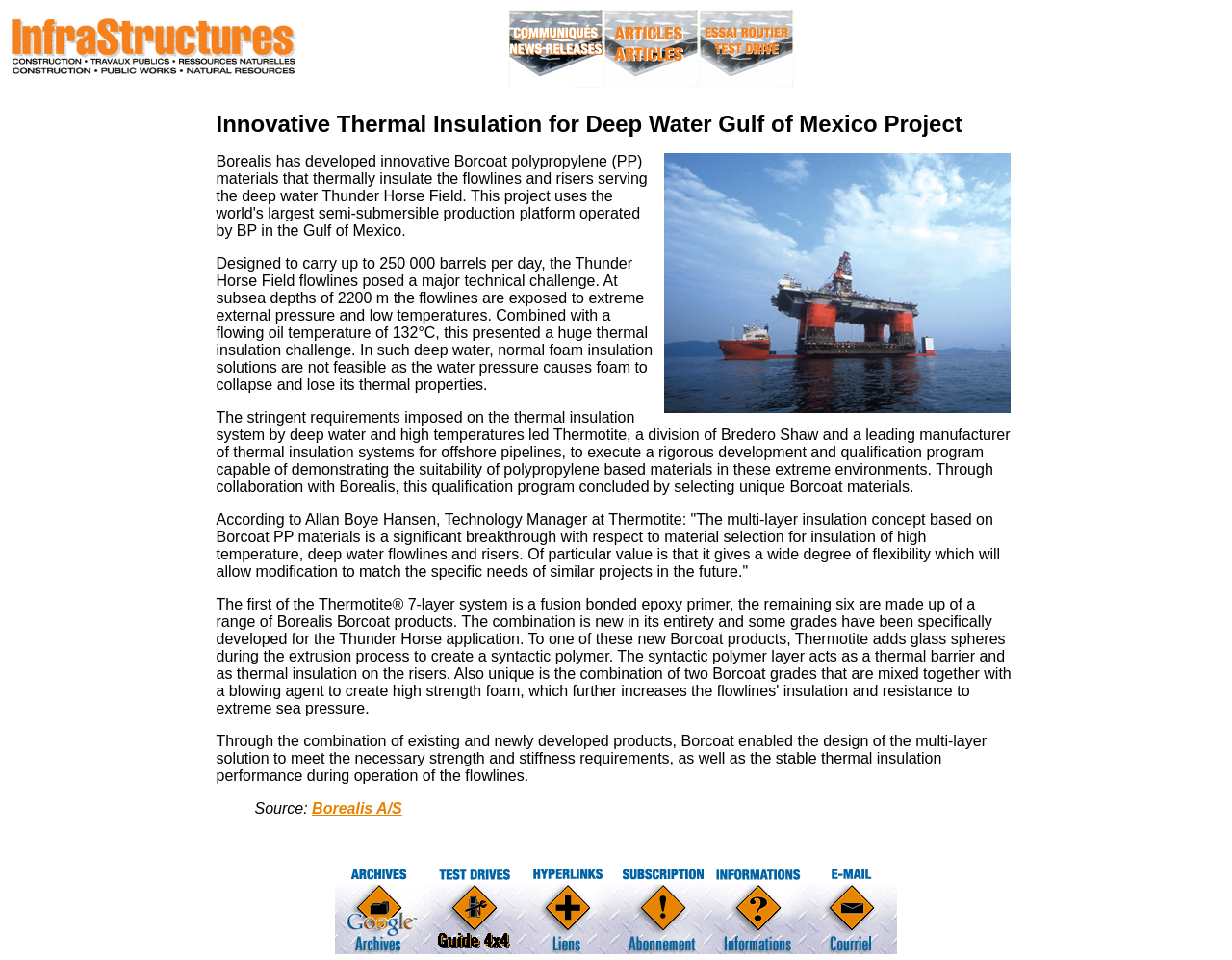Who is the Technology Manager at Thermotite?
Refer to the image and give a detailed response to the question.

According to the webpage content, Allan Boye Hansen is the Technology Manager at Thermotite, and he is quoted as saying that the multi-layer insulation concept based on Borcoat PP materials is a significant breakthrough.